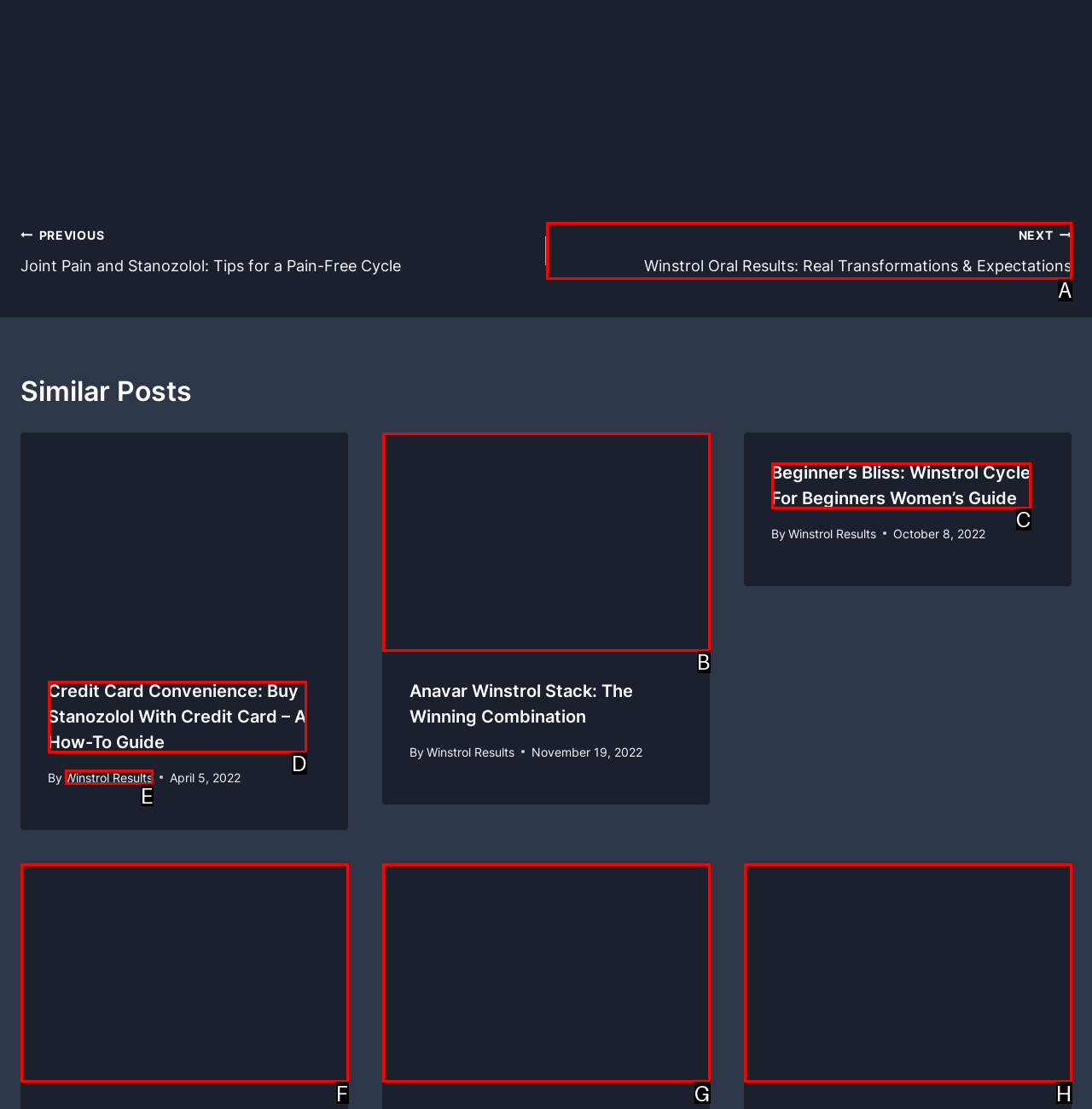With the provided description: Winstrol Results, select the most suitable HTML element. Respond with the letter of the selected option.

E